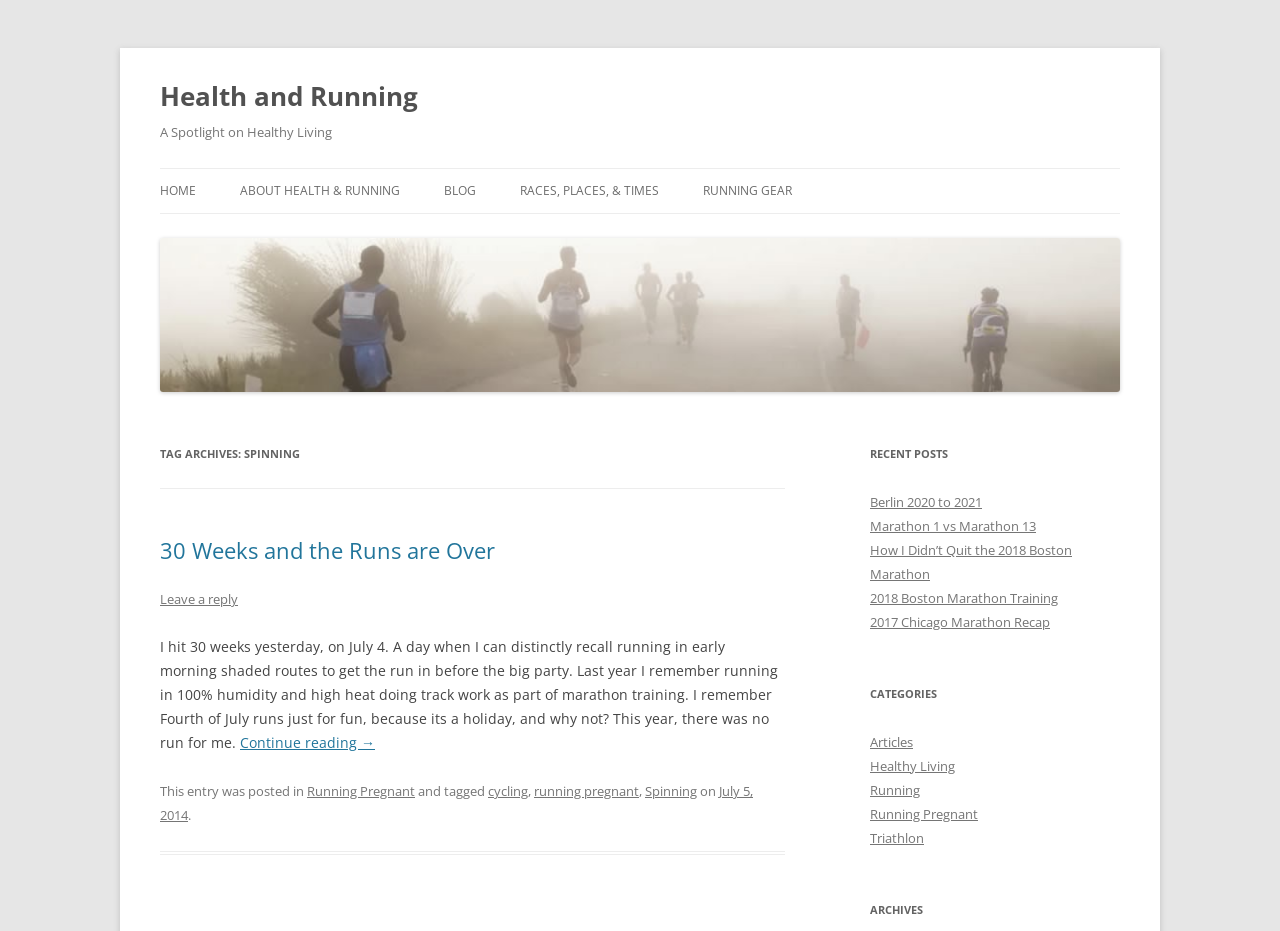Identify the bounding box of the HTML element described as: "Berlin 2020 to 2021".

[0.68, 0.529, 0.767, 0.549]